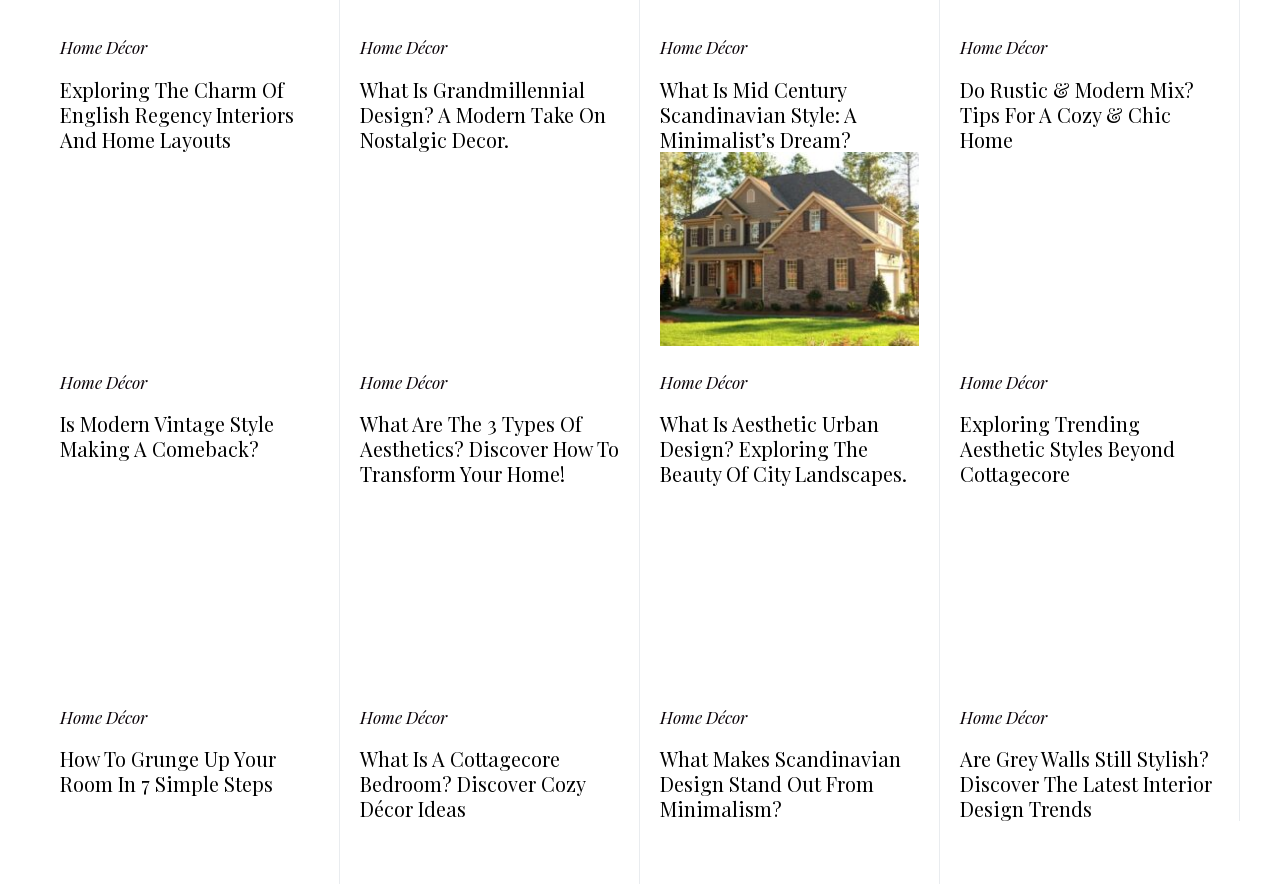Please specify the bounding box coordinates in the format (top-left x, top-left y, bottom-right x, bottom-right y), with all values as floating point numbers between 0 and 1. Identify the bounding box of the UI element described by: Home Décor

[0.047, 0.42, 0.115, 0.445]